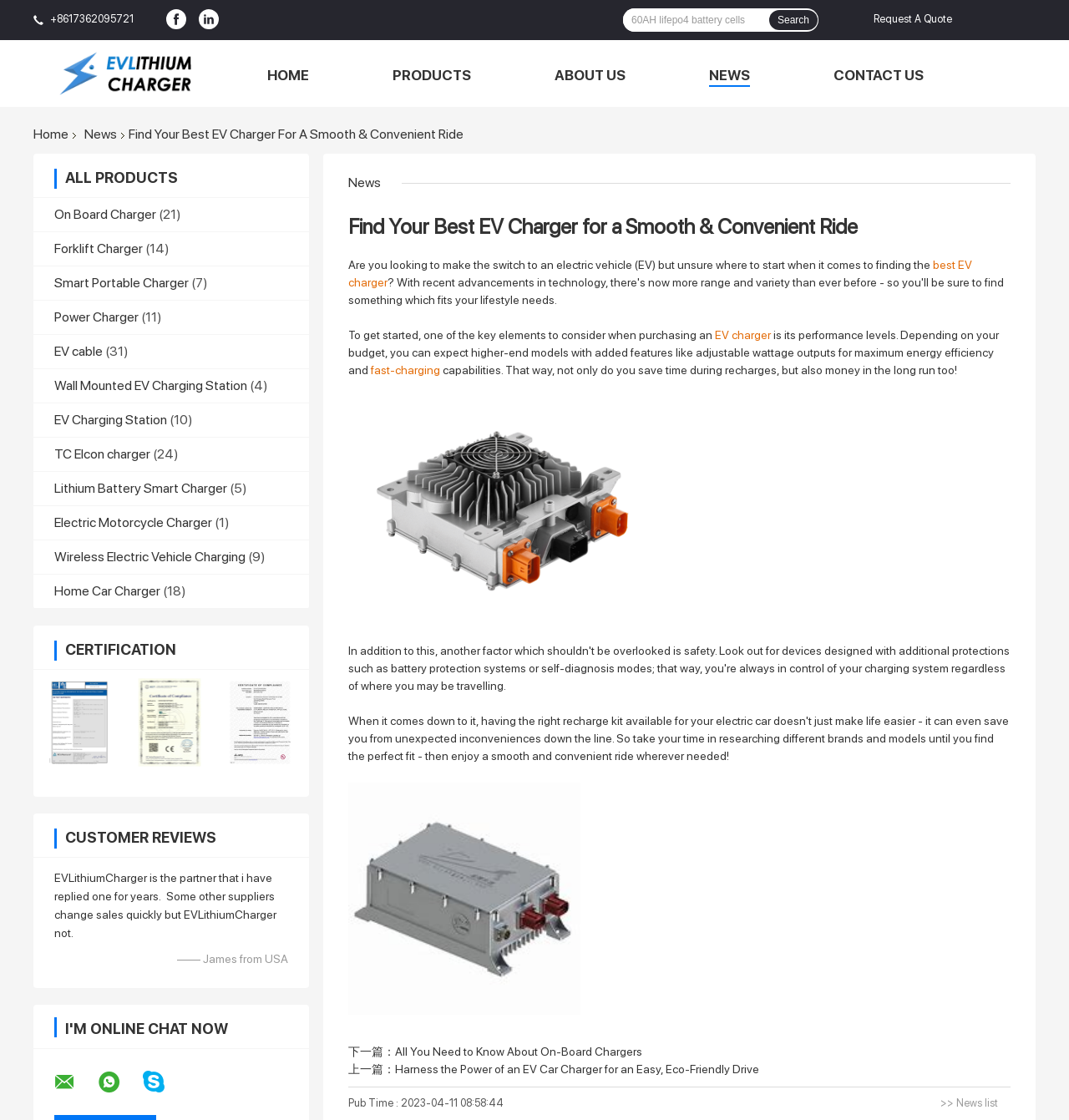Find the bounding box of the UI element described as: "Wall Mounted EV Charging Station". The bounding box coordinates should be given as four float values between 0 and 1, i.e., [left, top, right, bottom].

[0.051, 0.337, 0.231, 0.351]